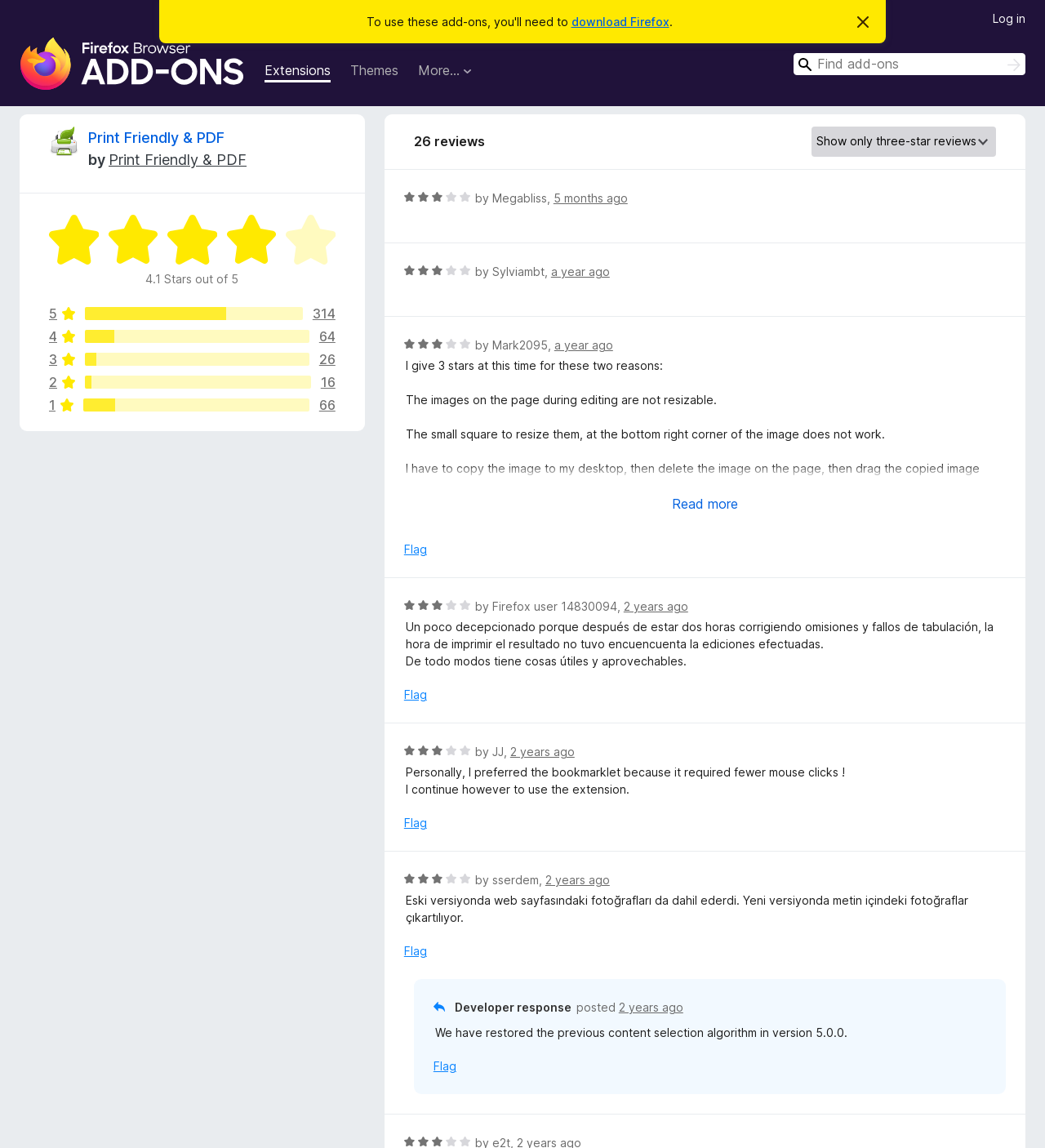Please locate the bounding box coordinates of the element that should be clicked to complete the given instruction: "Click the 'More…' button".

[0.4, 0.055, 0.451, 0.072]